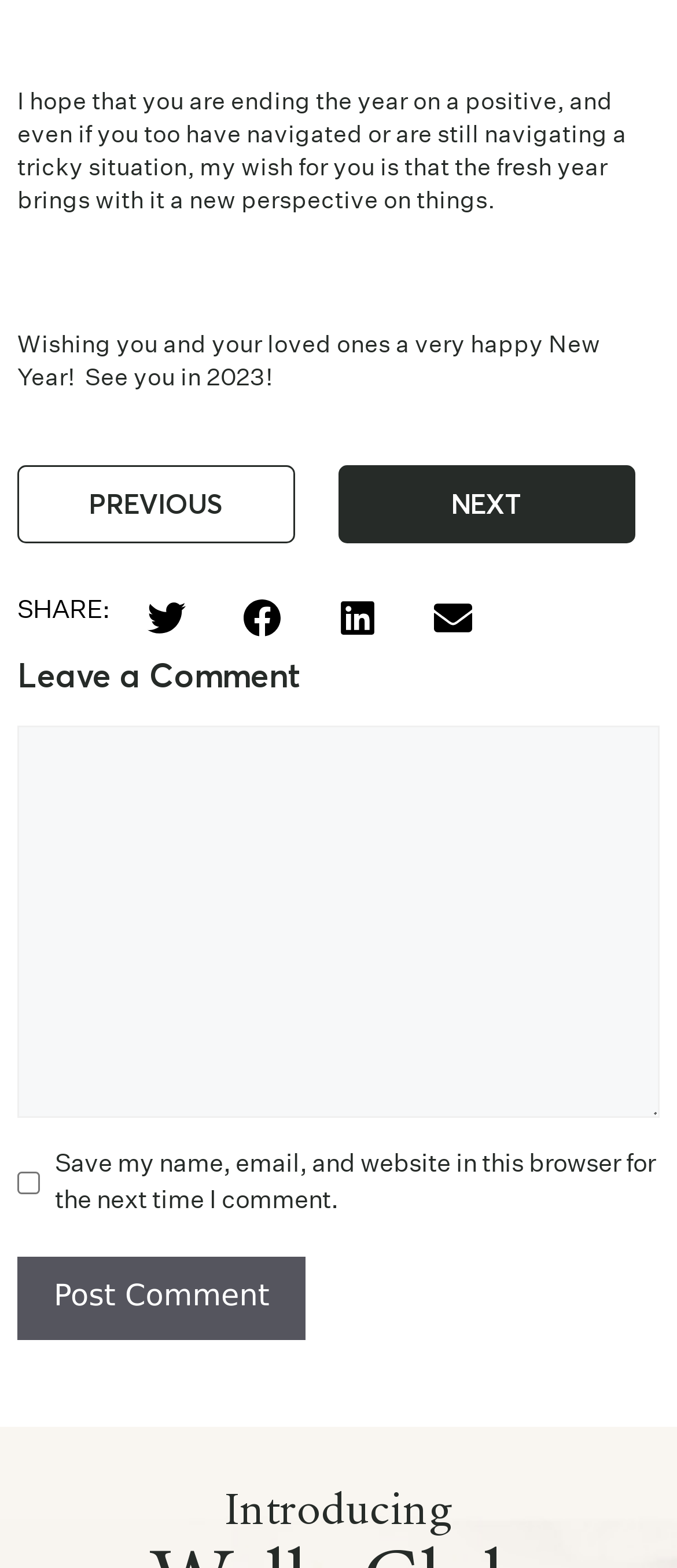Determine the bounding box coordinates of the target area to click to execute the following instruction: "View Soft Serve page."

None